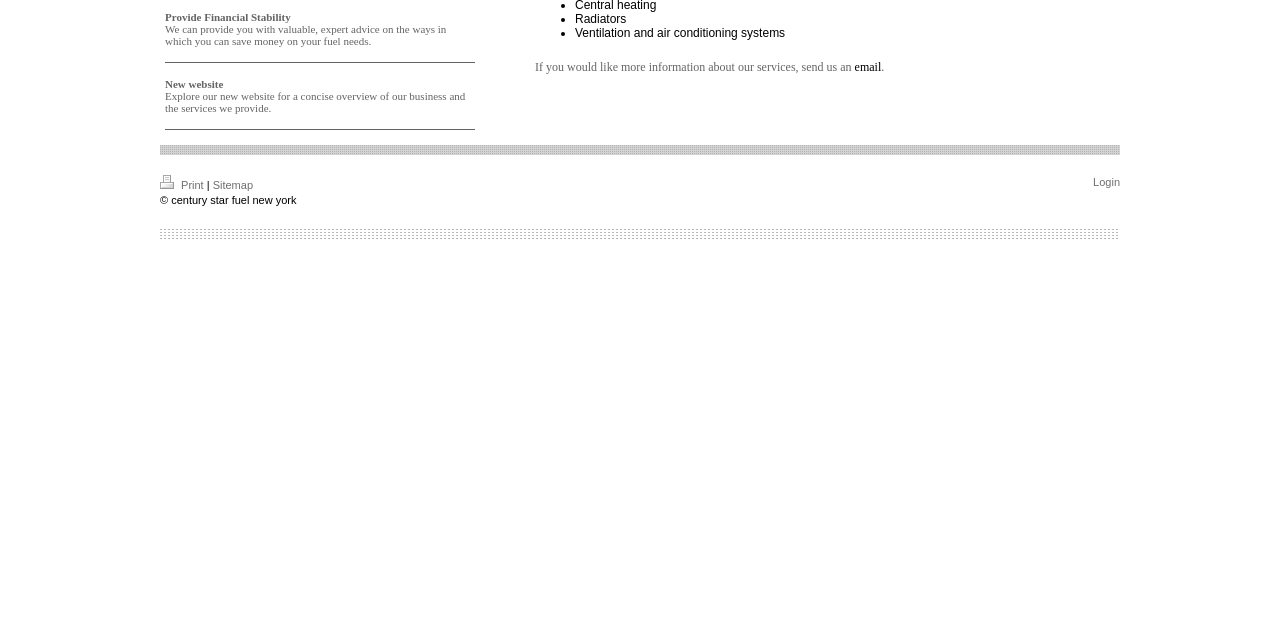Find the bounding box of the UI element described as follows: "Xem linkedin".

None